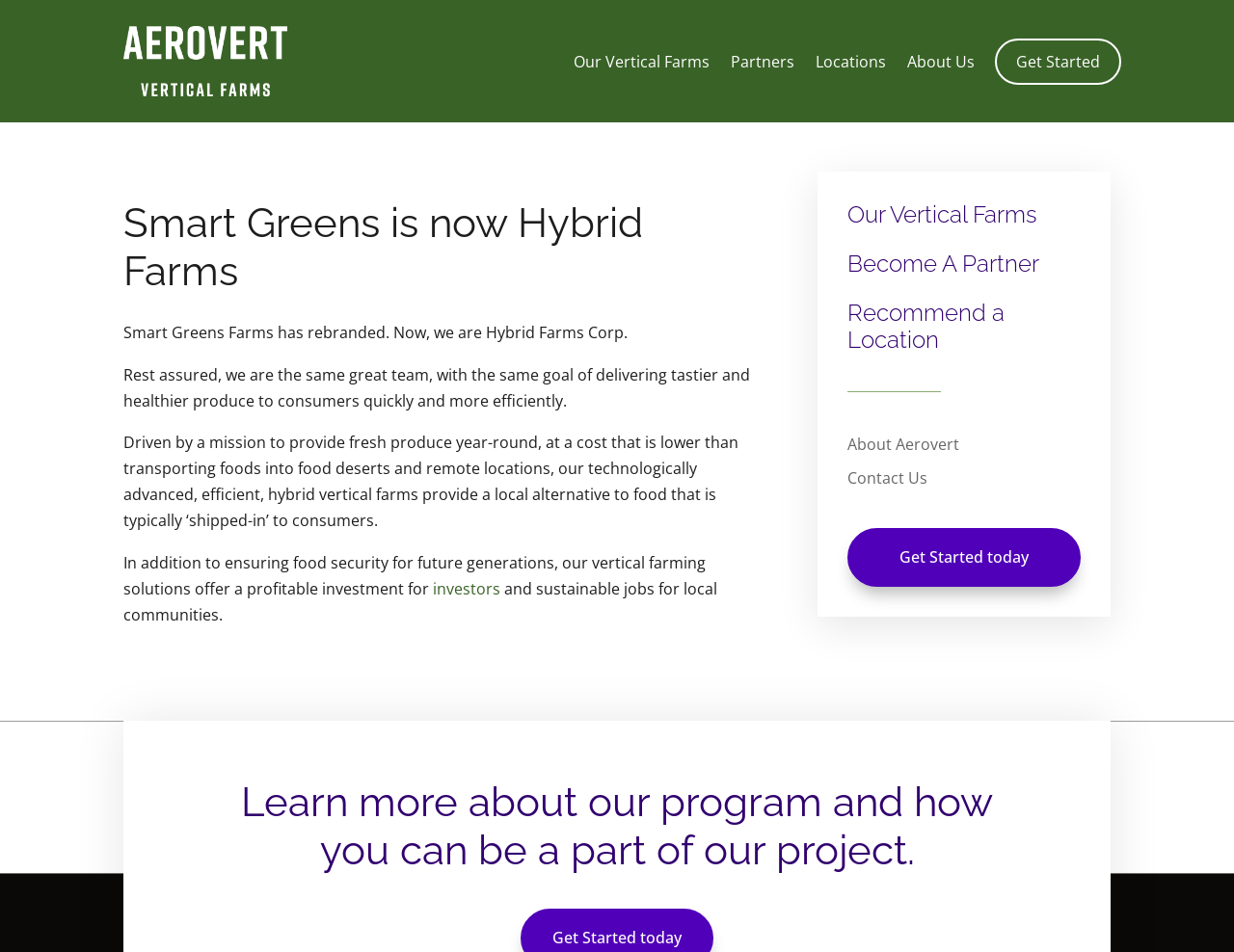What is the new name of Smart Greens Farms?
Refer to the image and offer an in-depth and detailed answer to the question.

The webpage states that 'Smart Greens Farms has rebranded. Now, we are Hybrid Farms Corp.' which indicates that the new name of Smart Greens Farms is Hybrid Farms Corp.